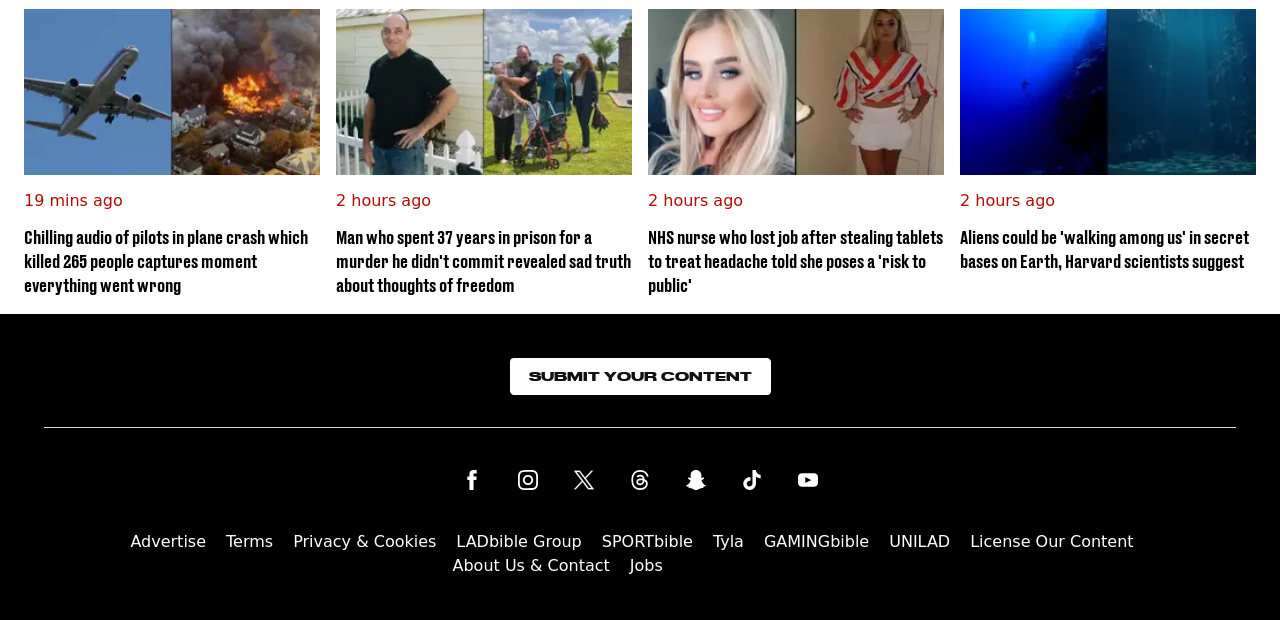Please specify the bounding box coordinates of the region to click in order to perform the following instruction: "Check the time of the article about a man who spent 37 years in prison".

[0.262, 0.308, 0.337, 0.339]